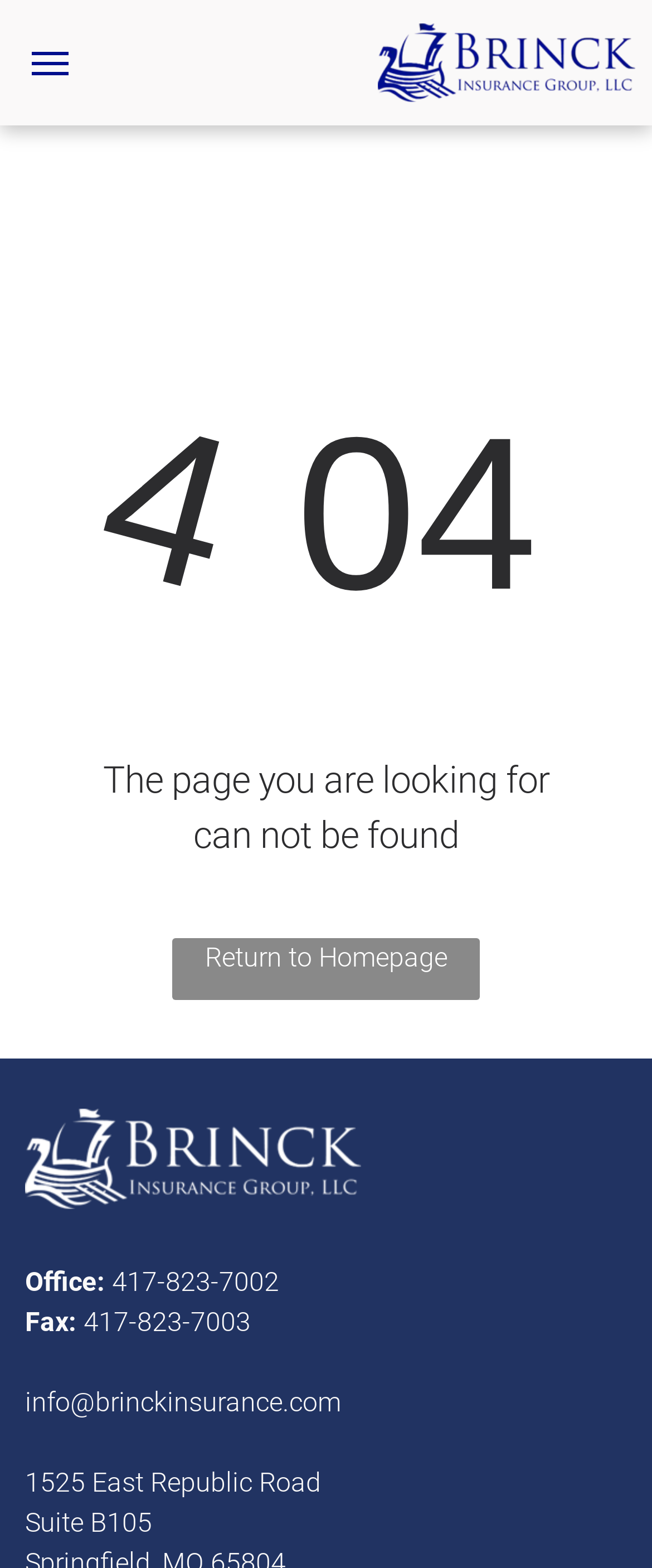What is the address of Brinck Insurance?
Using the image as a reference, deliver a detailed and thorough answer to the question.

I found the address by looking at the bottom of the page, where it lists the contact information. The address is listed as '1525 East Republic Road' on one line, and 'Suite B105' on the next line.